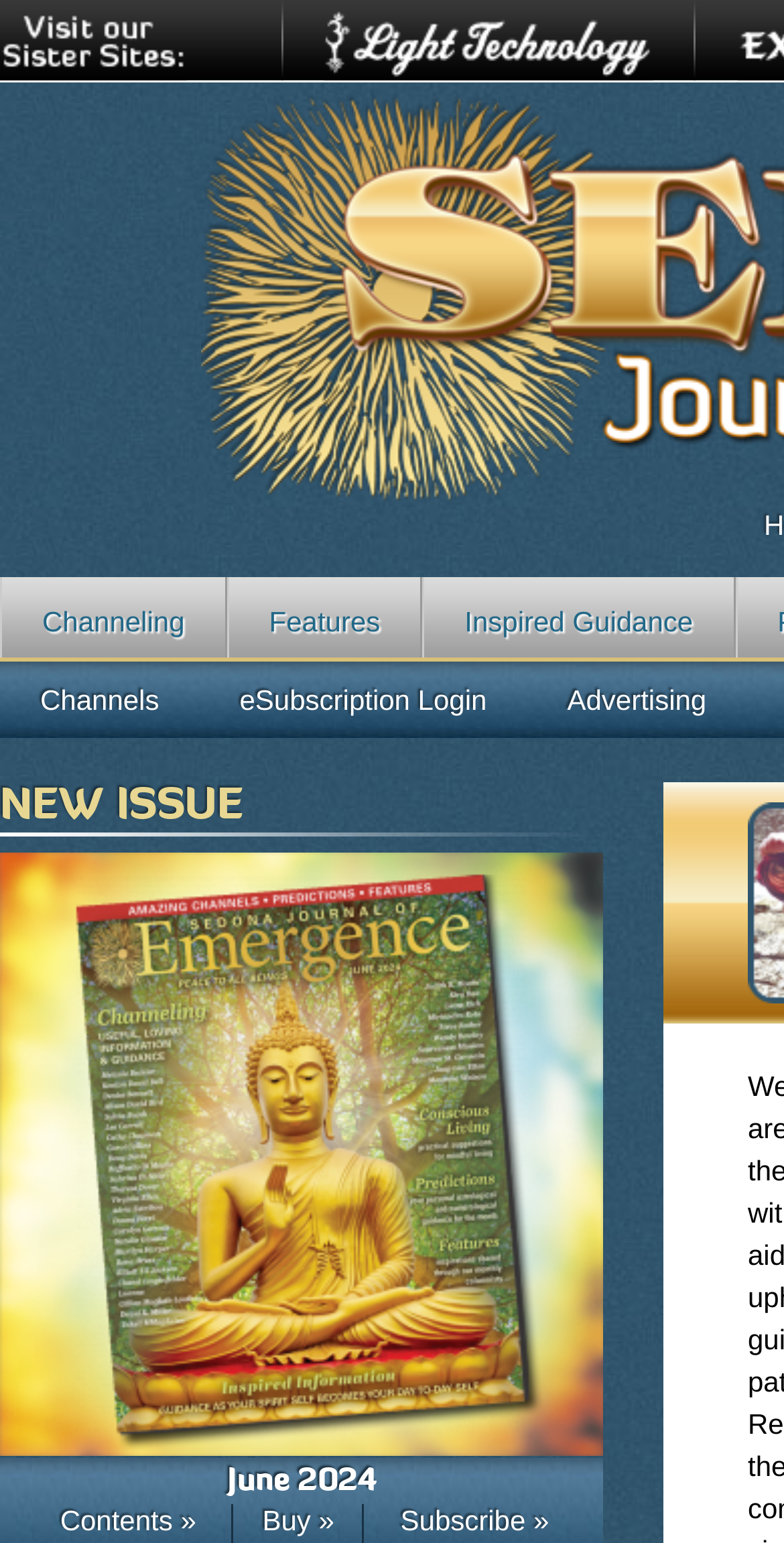Find the bounding box coordinates corresponding to the UI element with the description: "zeeshan amin". The coordinates should be formatted as [left, top, right, bottom], with values as floats between 0 and 1.

None